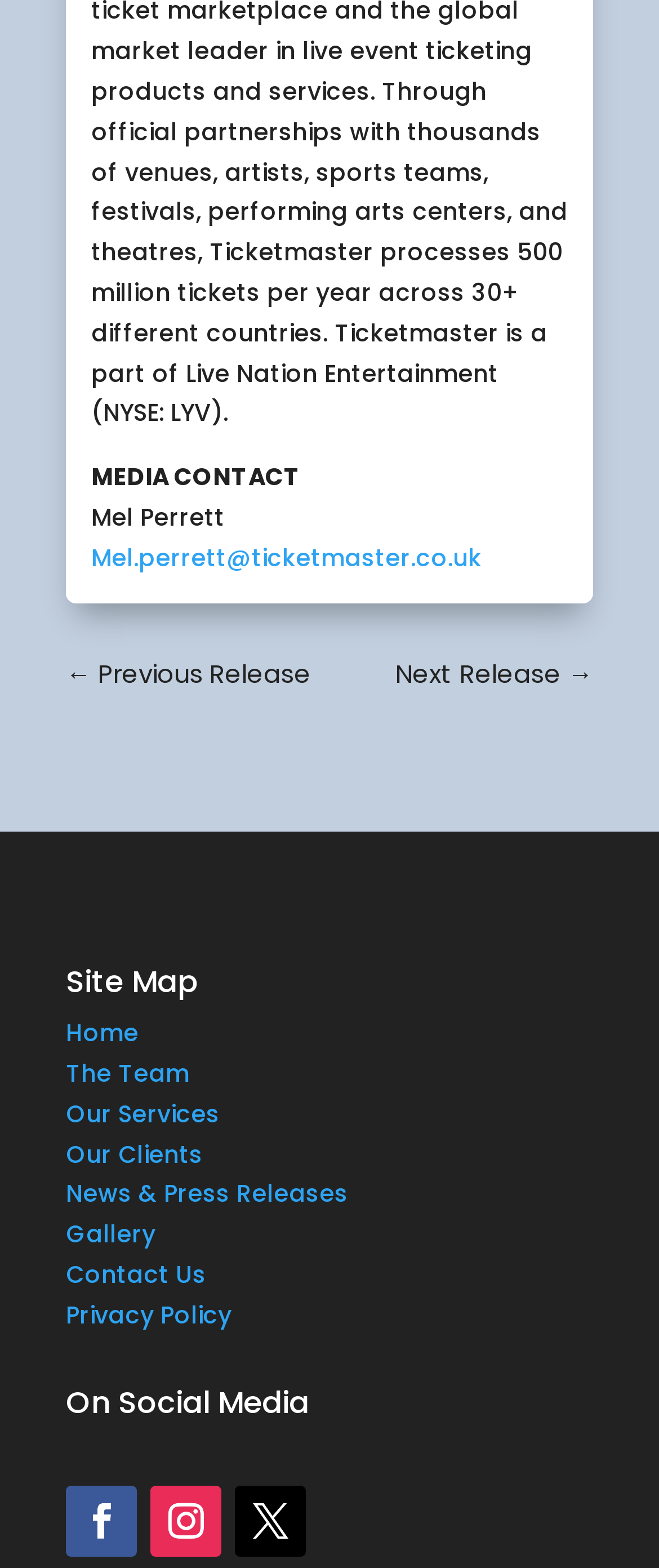Please locate the clickable area by providing the bounding box coordinates to follow this instruction: "Visit the home page".

[0.1, 0.648, 0.21, 0.67]